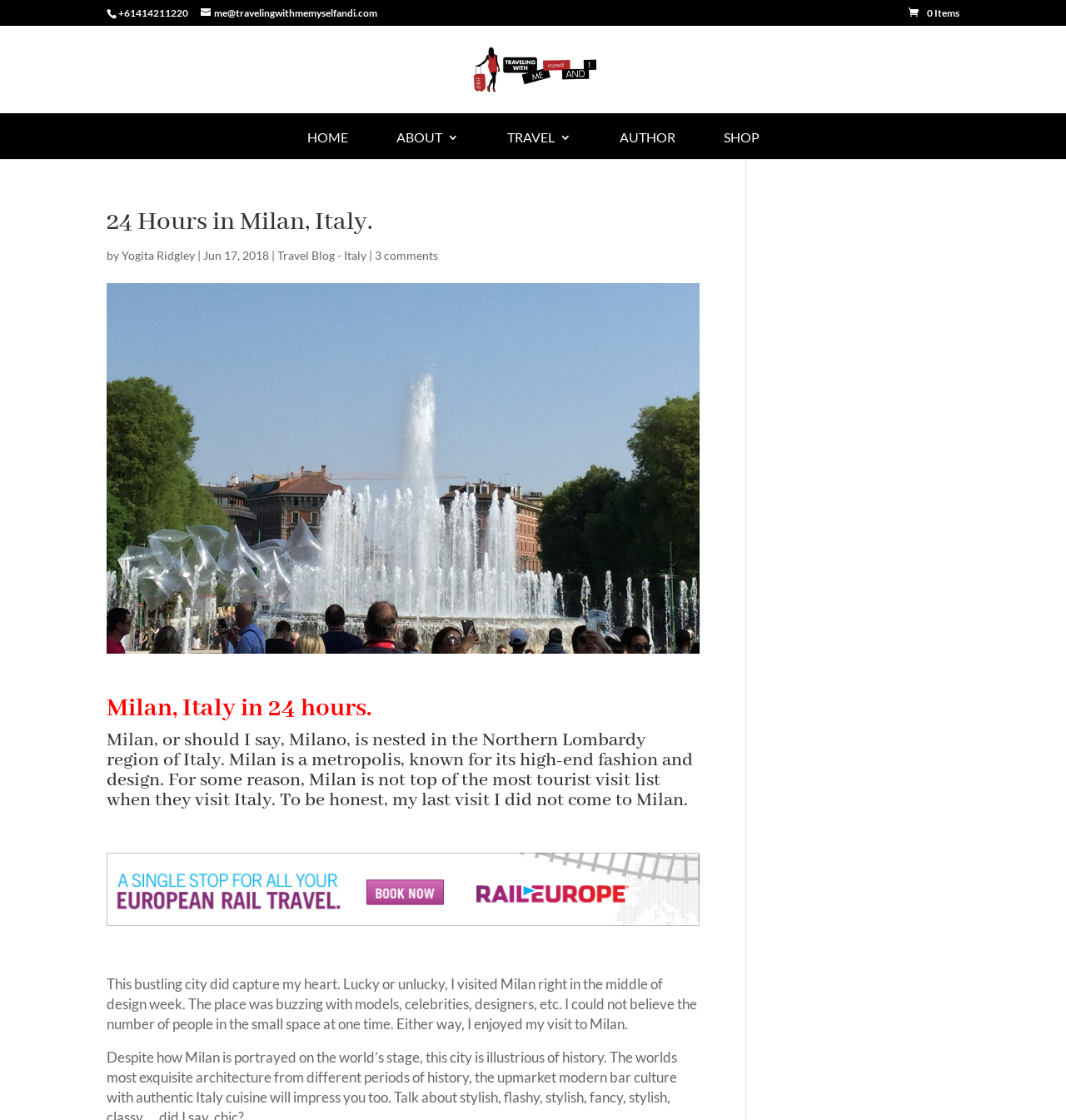Find the bounding box coordinates for the element that must be clicked to complete the instruction: "Read the travel blog about Italy". The coordinates should be four float numbers between 0 and 1, indicated as [left, top, right, bottom].

[0.26, 0.222, 0.344, 0.234]